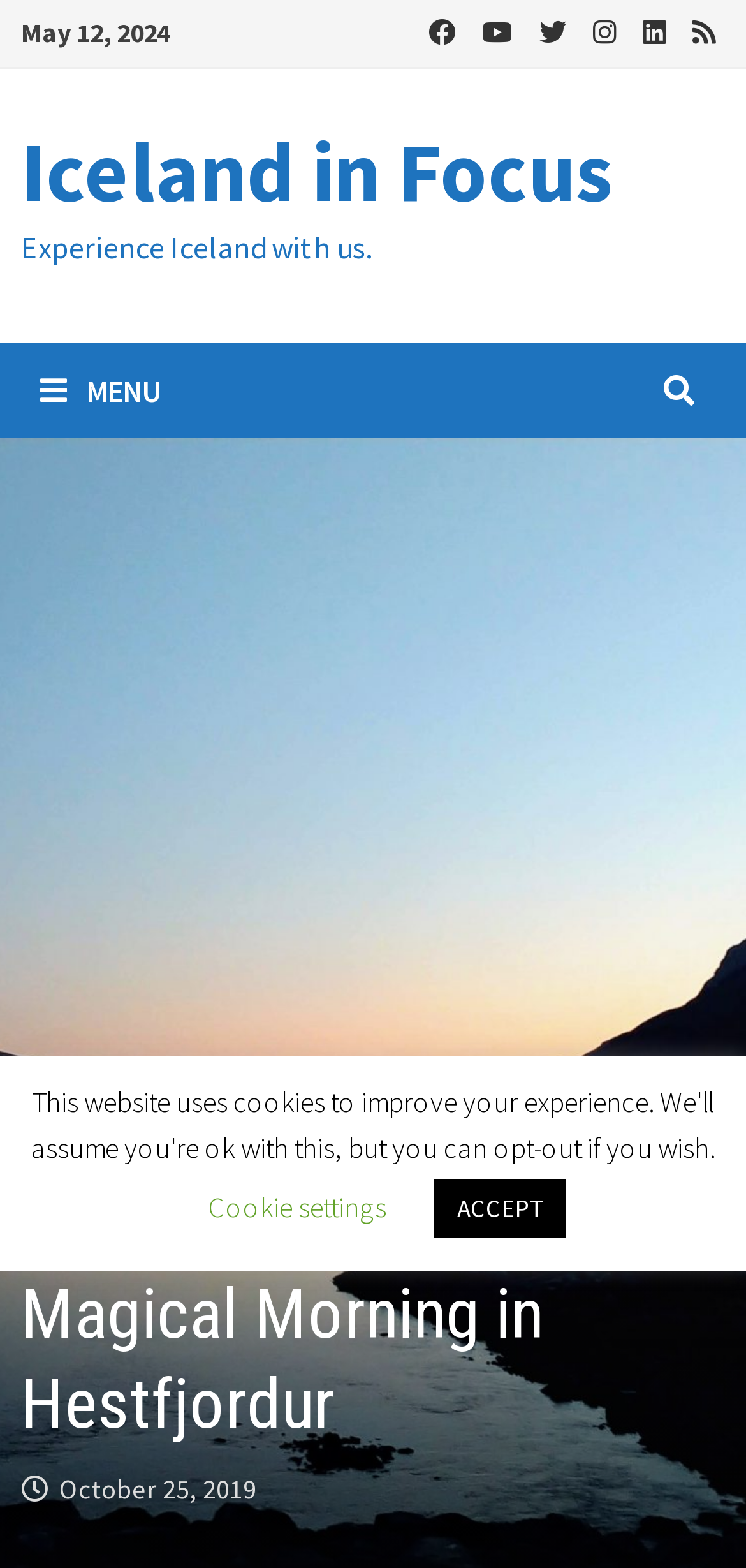Specify the bounding box coordinates of the area to click in order to follow the given instruction: "Visit the WESTFJORDS page."

[0.029, 0.775, 0.244, 0.797]